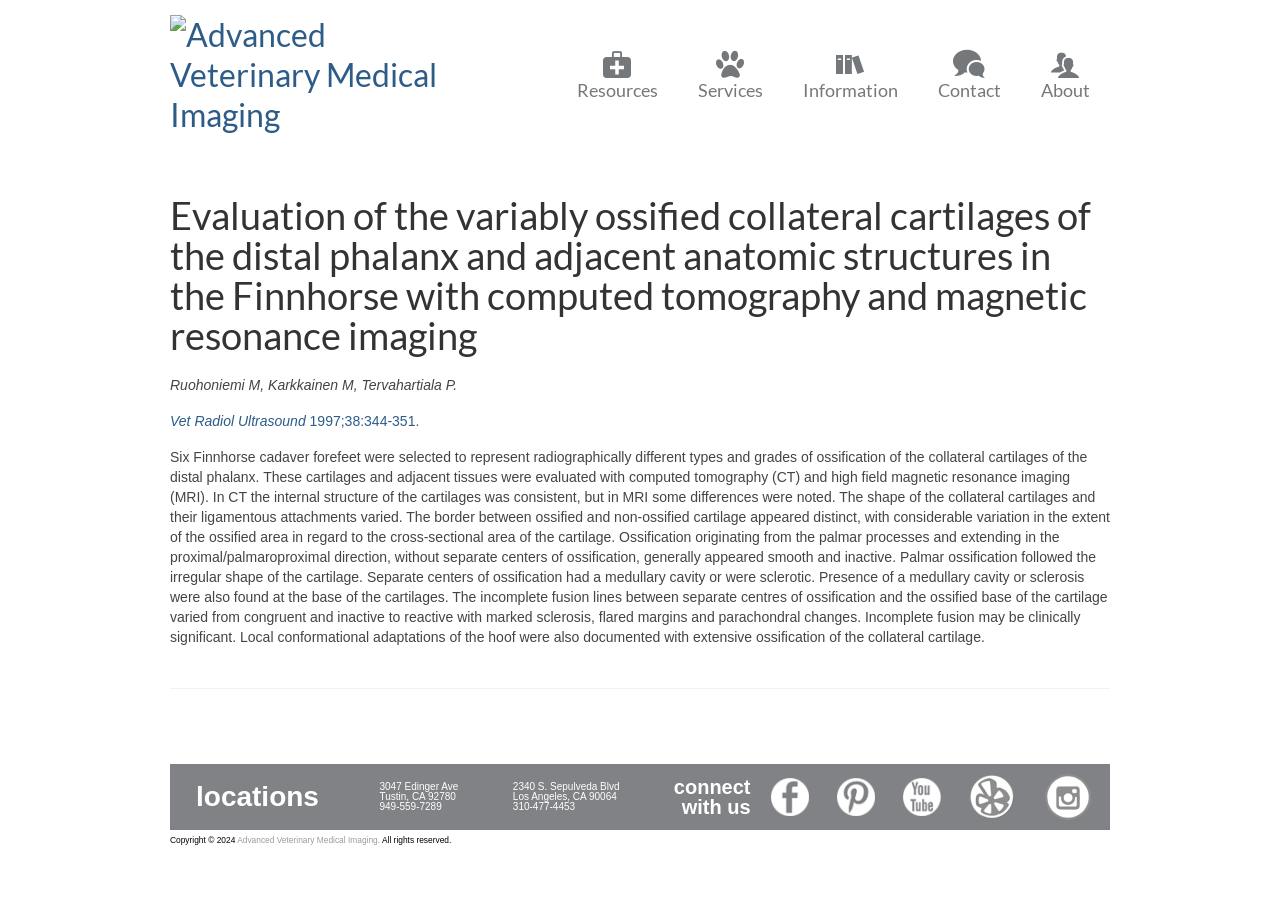Give a detailed account of the webpage, highlighting key information.

This webpage is about a veterinary medical imaging study on the collateral cartilages of the distal phalanx in Finnhorses. At the top, there is a header section with a logo and navigation links to "Resources", "Services", "Information", "Contact", and "About". Below the header, there is a main content area with an article title "Evaluation of the variably ossified collateral cartilages of the distal phalanx and adjacent anatomic structures in the Finnhorse with computed tomography and magnetic resonance imaging". 

The article title is followed by the authors' names, "Ruohoniemi M, Karkkainen M, Tervahartiala P.", and a citation "Vet Radiol Ultrasound 1997;38:344-351.". Then, there is a long paragraph describing the study, which includes the selection of Finnhorse cadaver forefeet, the evaluation of the collateral cartilages and adjacent tissues with computed tomography and magnetic resonance imaging, and the findings of the study.

At the bottom of the page, there is a footer section with a table containing location information, including addresses and phone numbers, and social media links. There is also a copyright notice "Copyright © 2024" and a link to "Advanced Veterinary Medical Imaging" with the text "All rights reserved.".